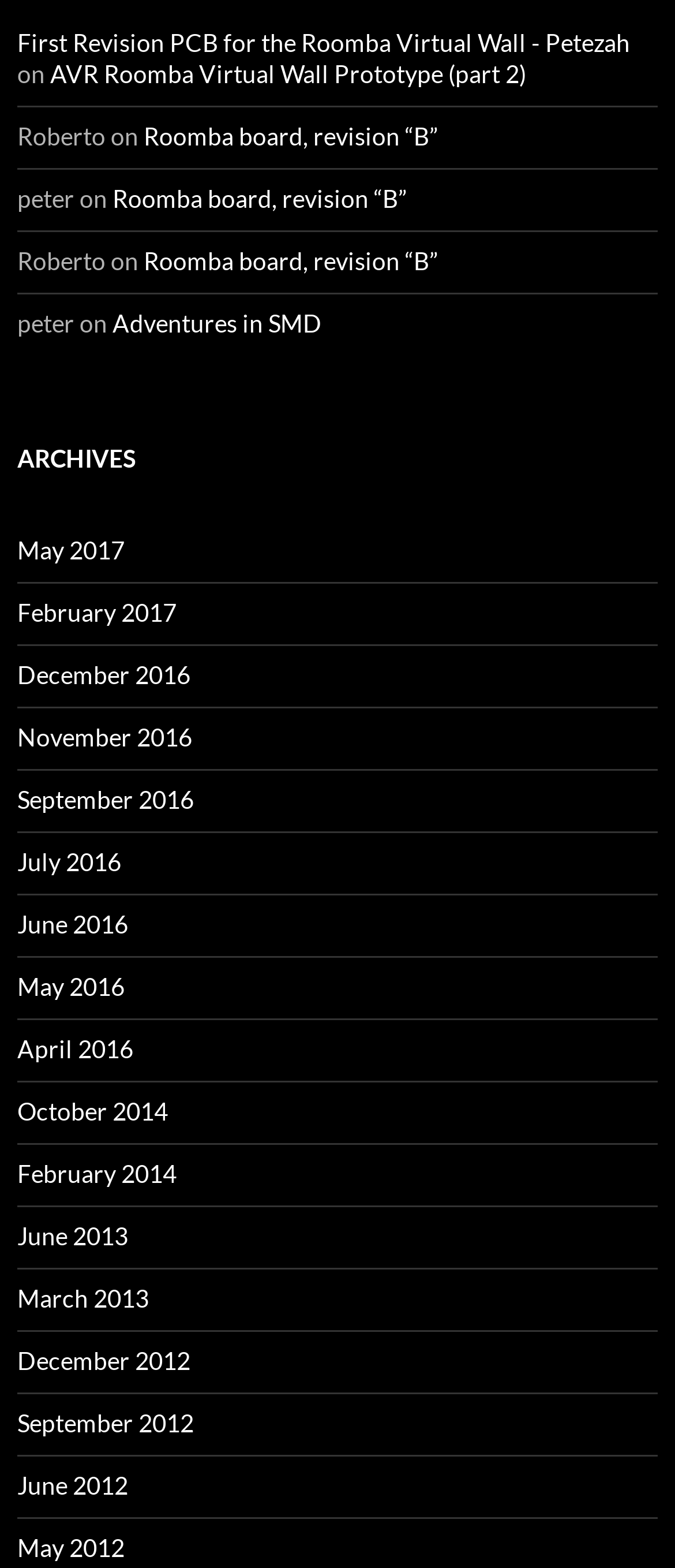What is the first comment author?
Utilize the information in the image to give a detailed answer to the question.

I looked at the navigation section labeled 'Recent Comments' and found the first comment author to be 'peter'.